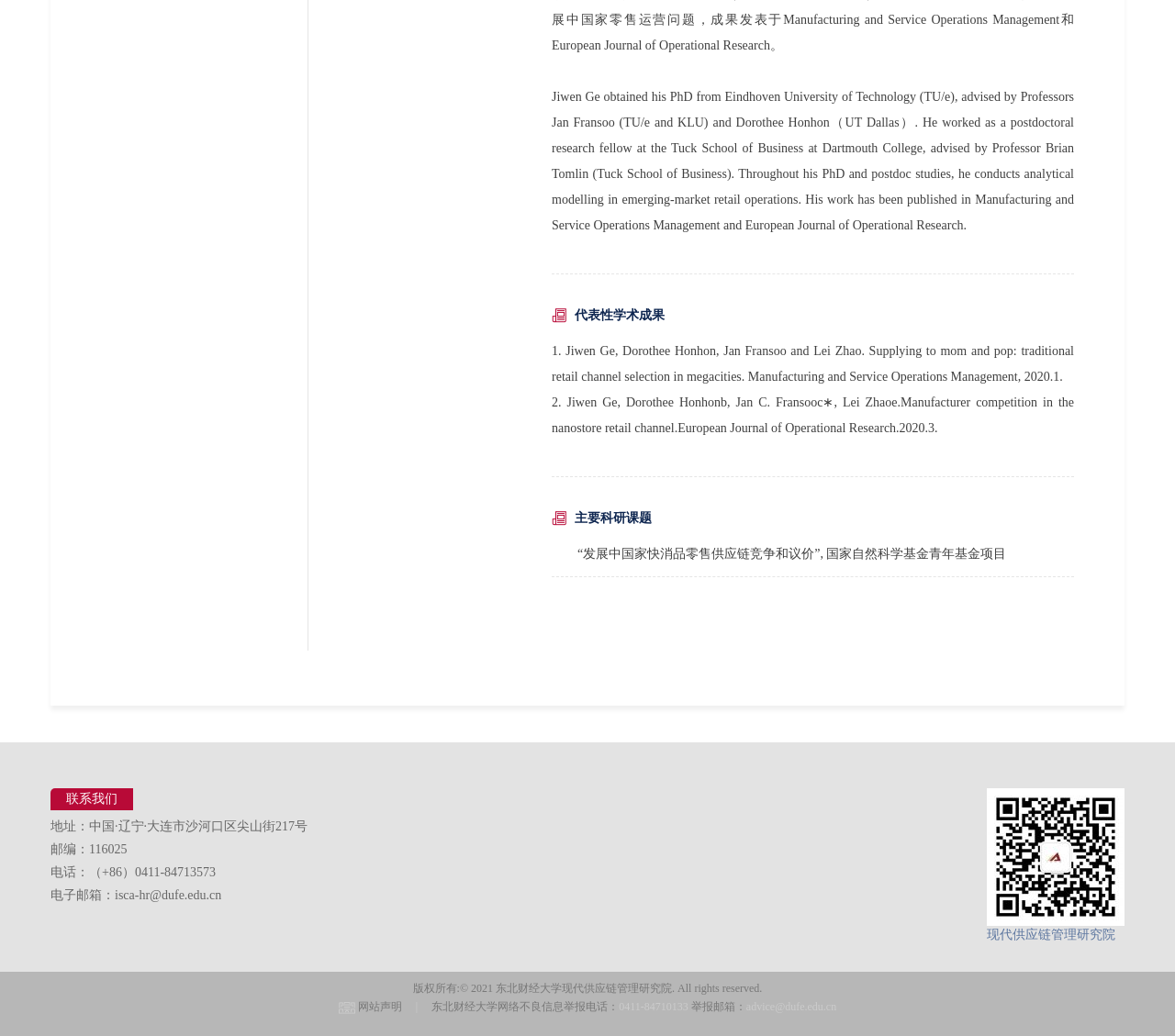Given the element description, predict the bounding box coordinates in the format (top-left x, top-left y, bottom-right x, bottom-right y). Make sure all values are between 0 and 1. Here is the element description: 网站声明

[0.305, 0.965, 0.342, 0.978]